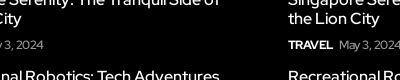Break down the image into a detailed narrative.

The image features the logo of "AND BARNES," a platform dedicated to providing engaging content across various topics. This particular section of the webpage highlights a range of articles under the travel category, specifically focusing on pieces like "Singapore Serenity: The Tranquil Side of the Lion City," with a publication date of May 3, 2024. Additionally, another article titled "Recreational Robotics: Tech Adventures for the Curious" is mentioned, indicating the diversity of content available on the site. The logo is prominently displayed, symbolizing the brand's commitment to quality and informative writing.